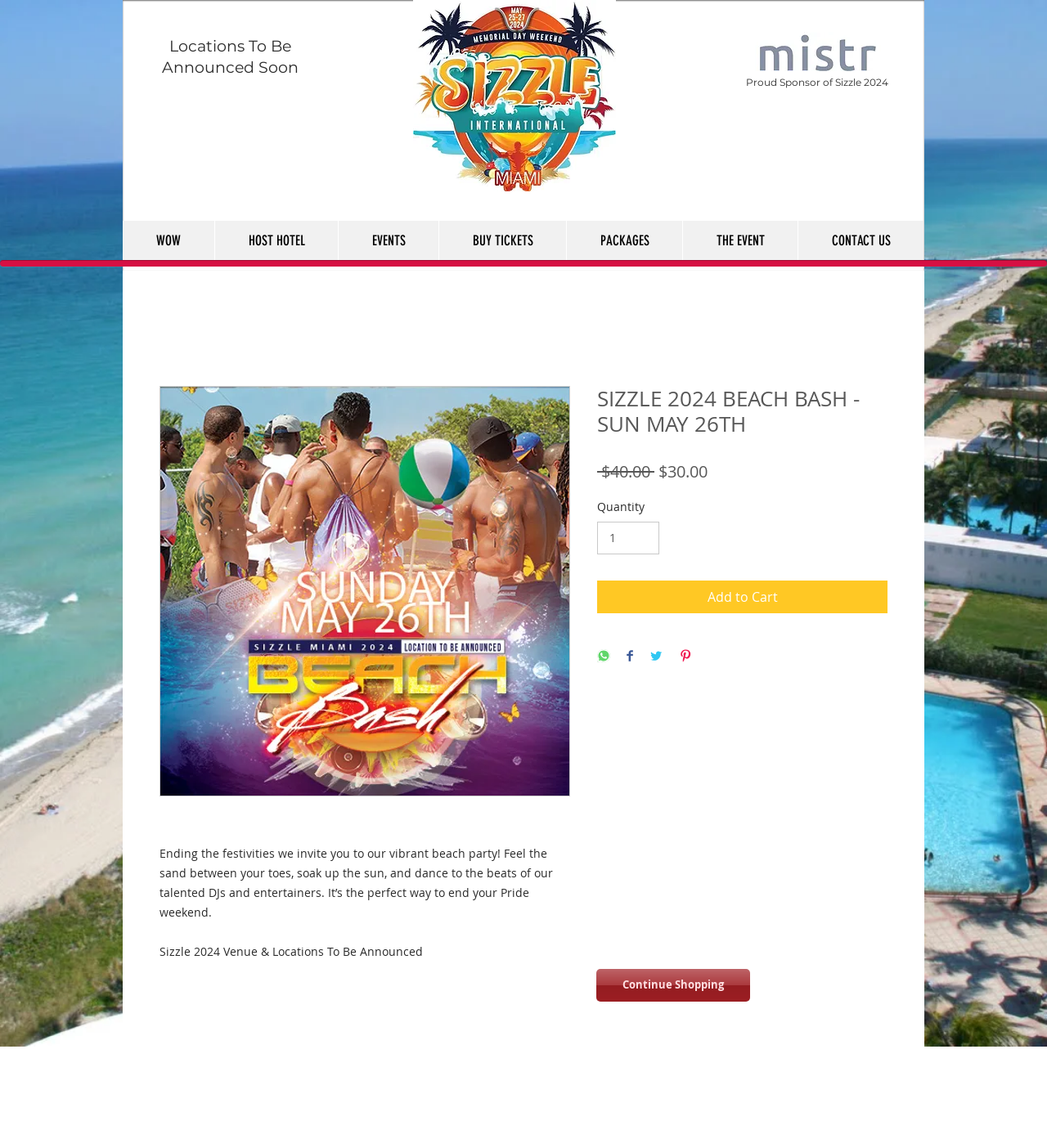Bounding box coordinates are given in the format (top-left x, top-left y, bottom-right x, bottom-right y). All values should be floating point numbers between 0 and 1. Provide the bounding box coordinate for the UI element described as: 44

None